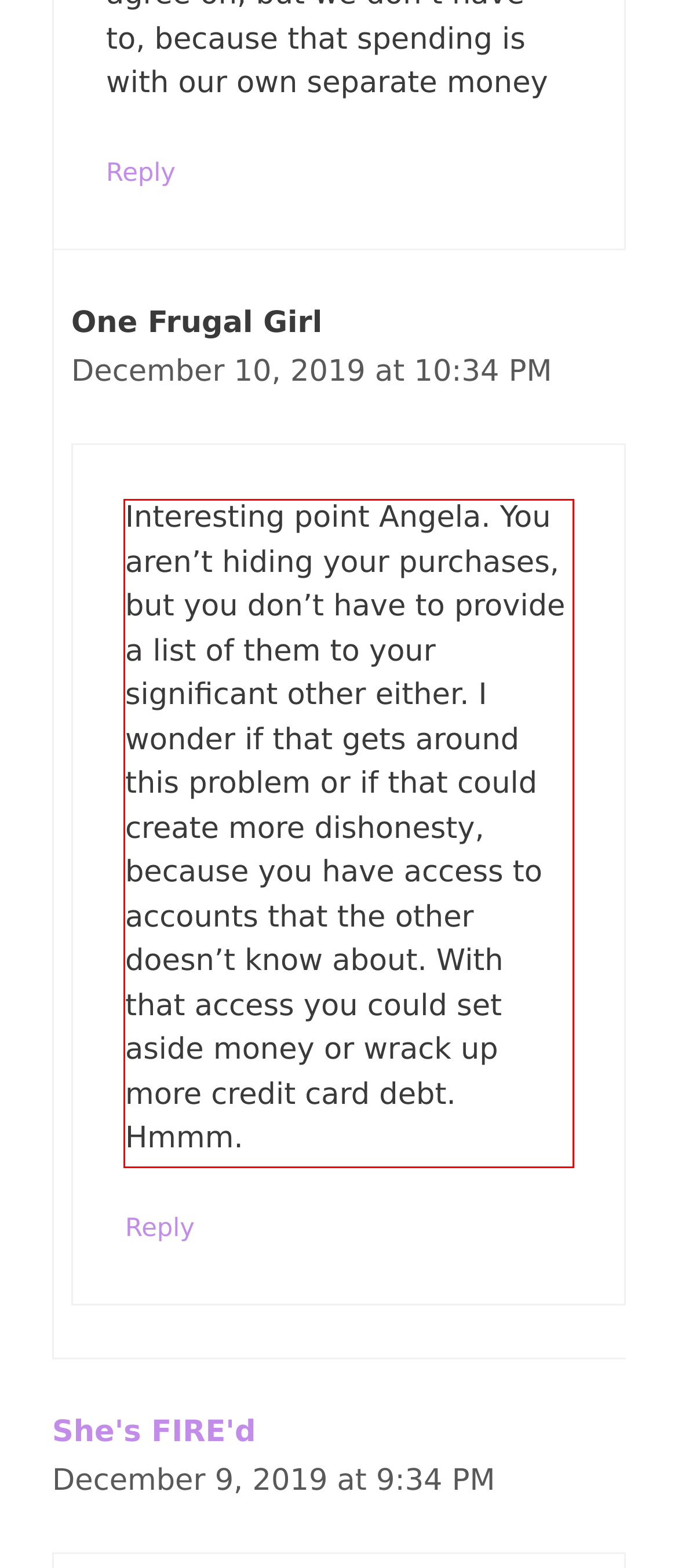Please perform OCR on the text content within the red bounding box that is highlighted in the provided webpage screenshot.

Interesting point Angela. You aren’t hiding your purchases, but you don’t have to provide a list of them to your significant other either. I wonder if that gets around this problem or if that could create more dishonesty, because you have access to accounts that the other doesn’t know about. With that access you could set aside money or wrack up more credit card debt. Hmmm.